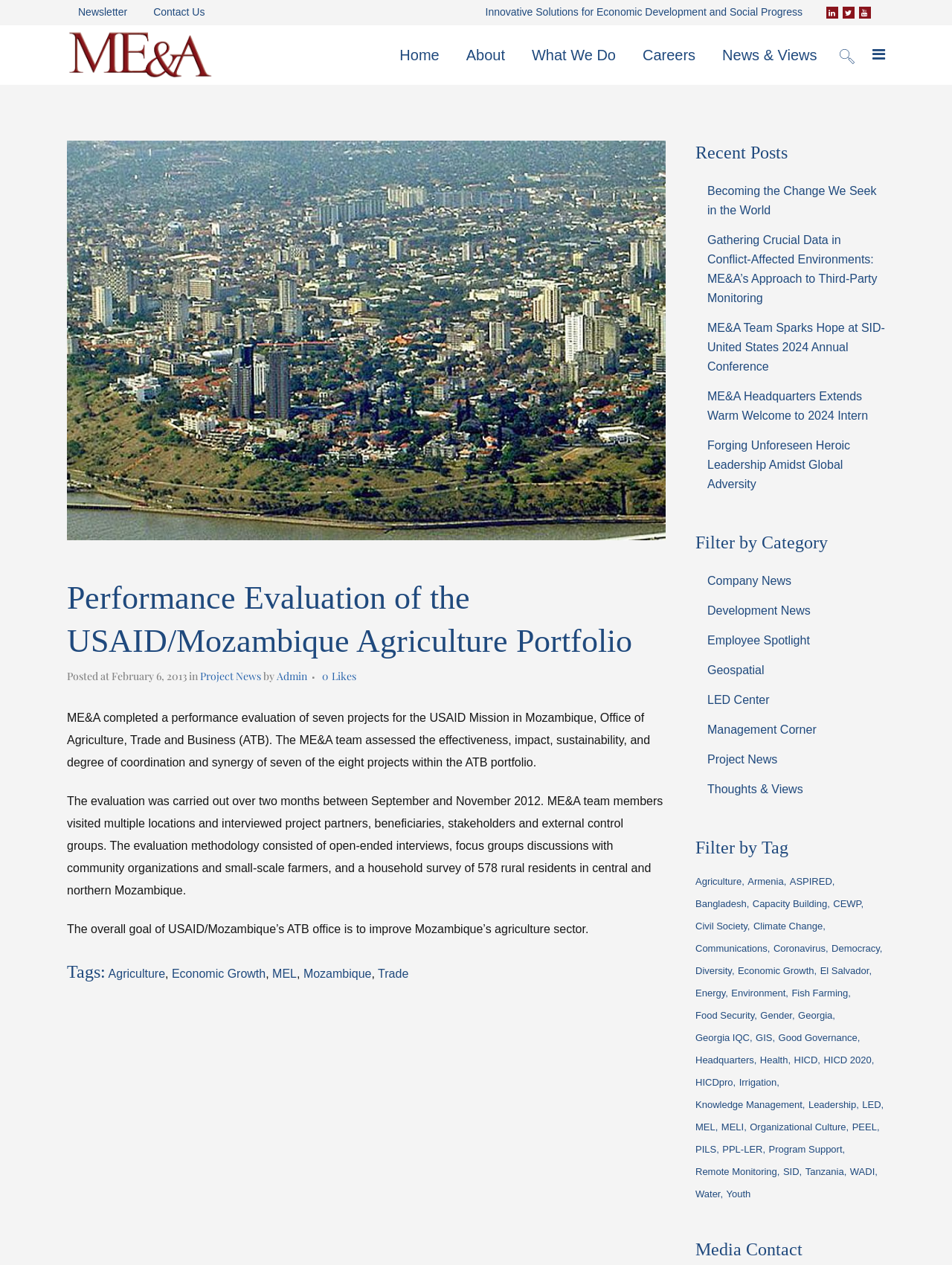Please identify the coordinates of the bounding box for the clickable region that will accomplish this instruction: "Filter by Category".

[0.73, 0.419, 0.93, 0.439]